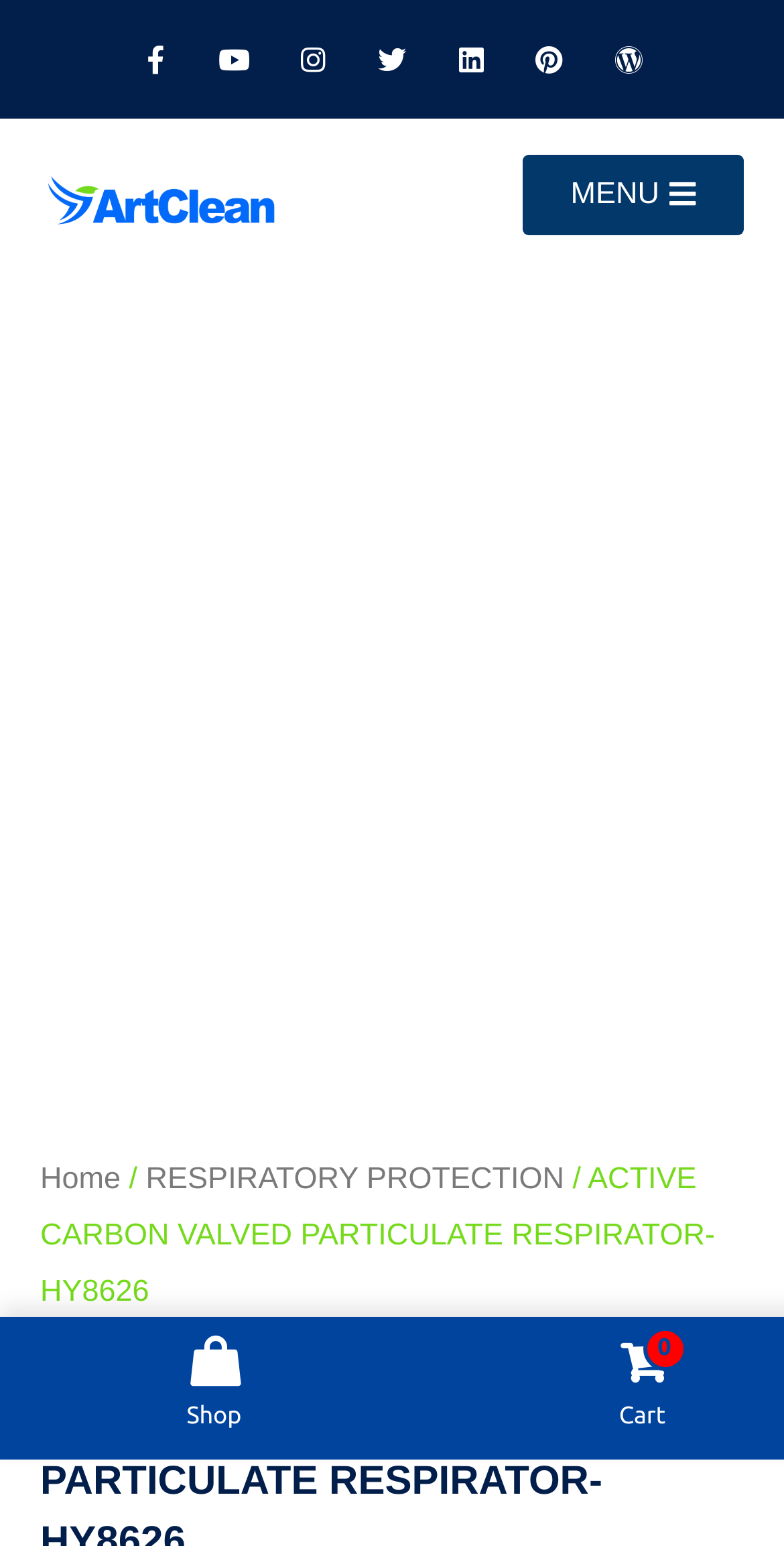What type of product is being showcased?
Based on the screenshot, provide a one-word or short-phrase response.

Respiratory protection